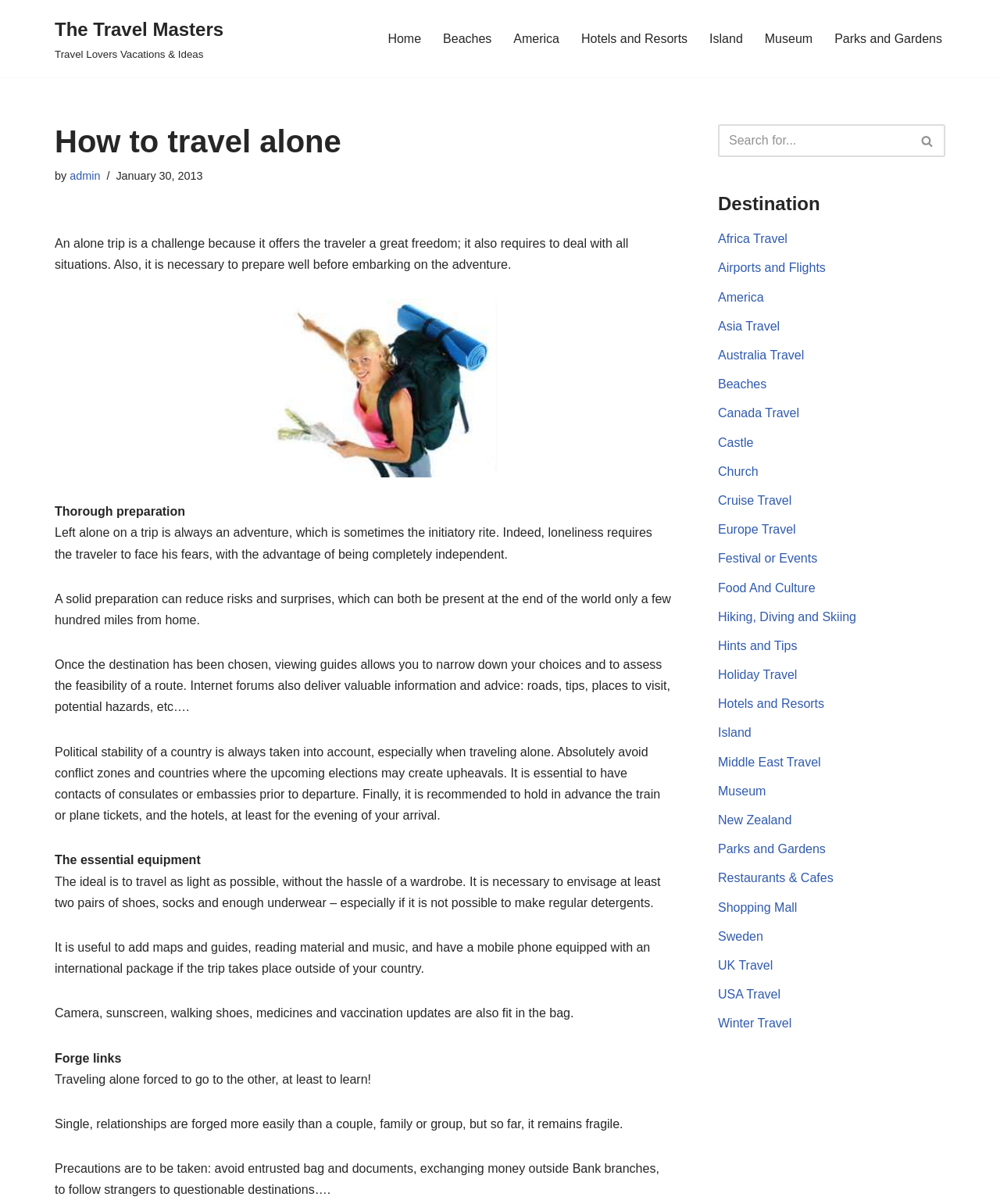Locate the bounding box coordinates for the element described below: "USA Travel". The coordinates must be four float values between 0 and 1, formatted as [left, top, right, bottom].

[0.718, 0.82, 0.78, 0.831]